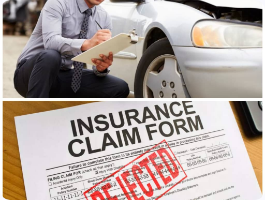Formulate a detailed description of the image content.

The image portrays two contrasting scenes related to vehicle insurance. The top half features a man in professional attire diligently examining the damage to a car, clipboard in hand, likely assessing the situation for an insurance claim. His focused expression suggests that he is either an insurance adjuster or an individual gathering necessary information for a claim. Below, the image reveals a clearly marked "REJECTED" stamp on an insurance claim form, emphasizing the complications and challenges individuals face in securing insurance payouts. This juxtaposition highlights the frustrating reality many encounter with vehicle insurance, combining the hopeful act of filing a claim with the disappointment of rejection. The overall message resonates with the challenges associated with vehicle insurance, illustrated by the phrase, "VEHICLE INSURANCE ALSO HAS ITS PROBLEMS," encapsulating the theme of the related article.